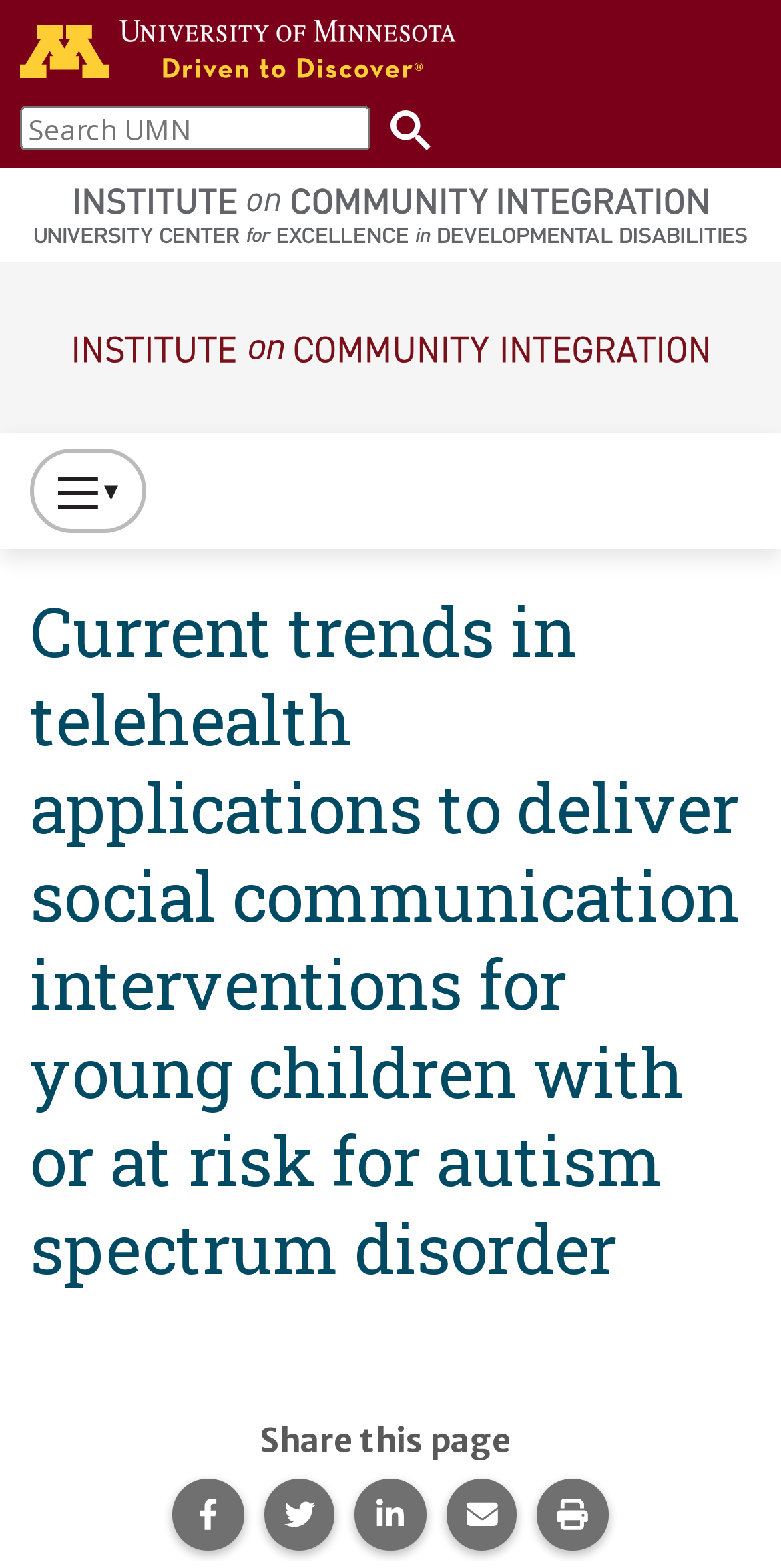What is the function of the button 'Press to Toggle Website Primary Navigation'?
Can you give a detailed and elaborate answer to the question?

I inferred the function of the button by its text 'Press to Toggle Website Primary Navigation', which suggests that the button is used to toggle the primary navigation of the website.